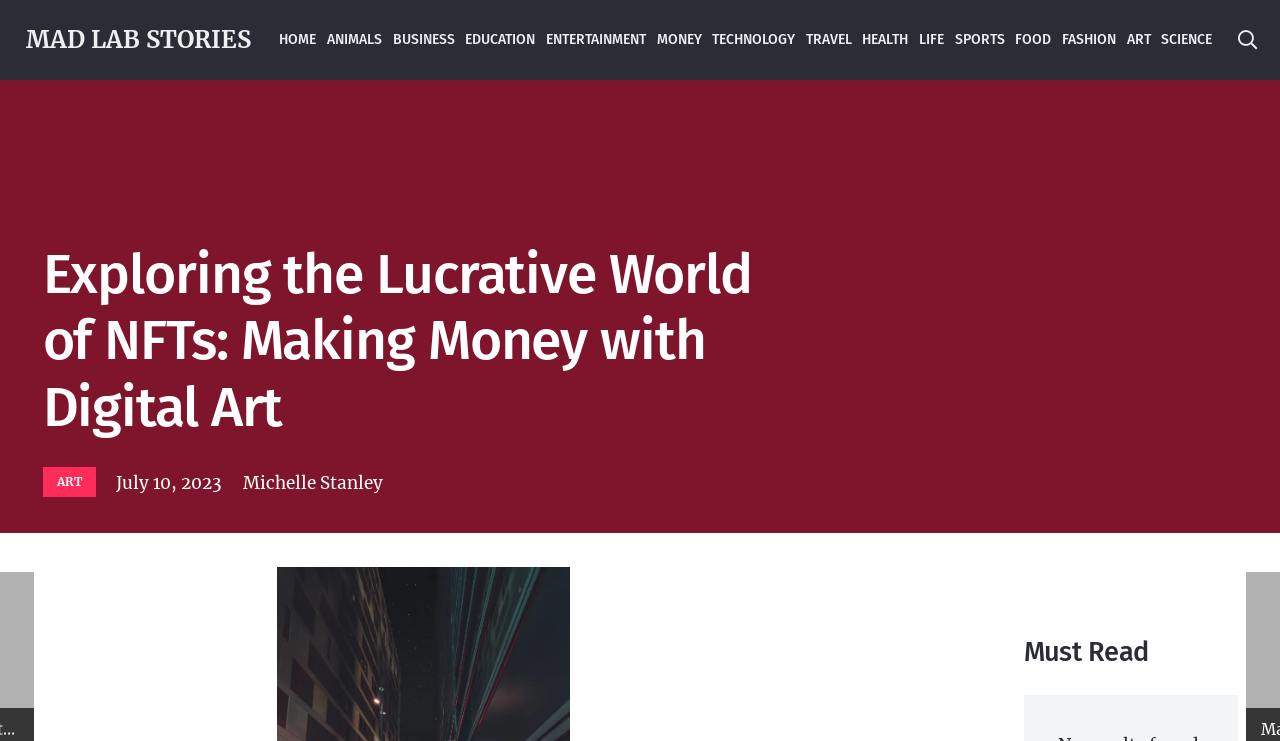Using the webpage screenshot and the element description ART, determine the bounding box coordinates. Specify the coordinates in the format (top-left x, top-left y, bottom-right x, bottom-right y) with values ranging from 0 to 1.

[0.033, 0.63, 0.075, 0.671]